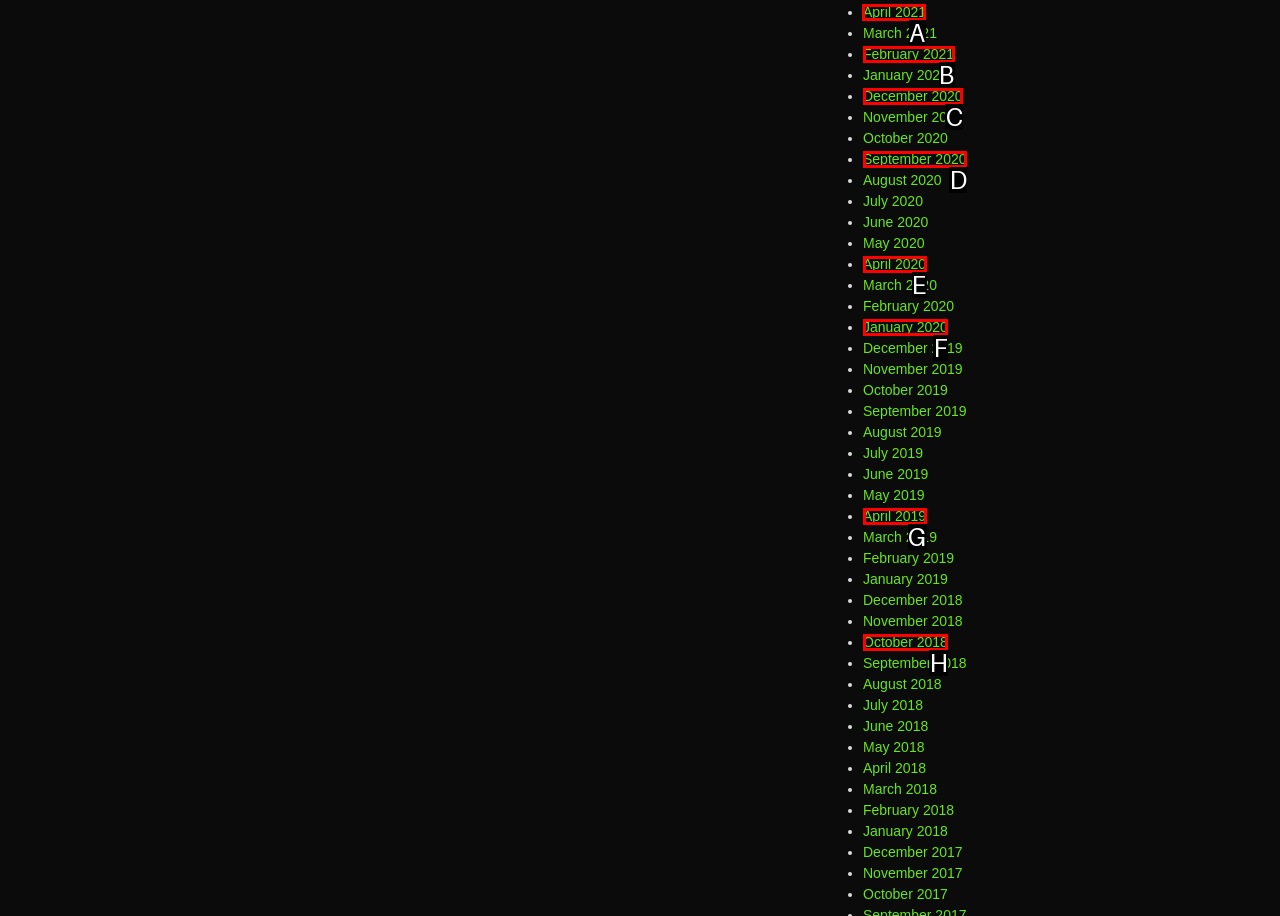For the instruction: Click on April 2021, determine the appropriate UI element to click from the given options. Respond with the letter corresponding to the correct choice.

A